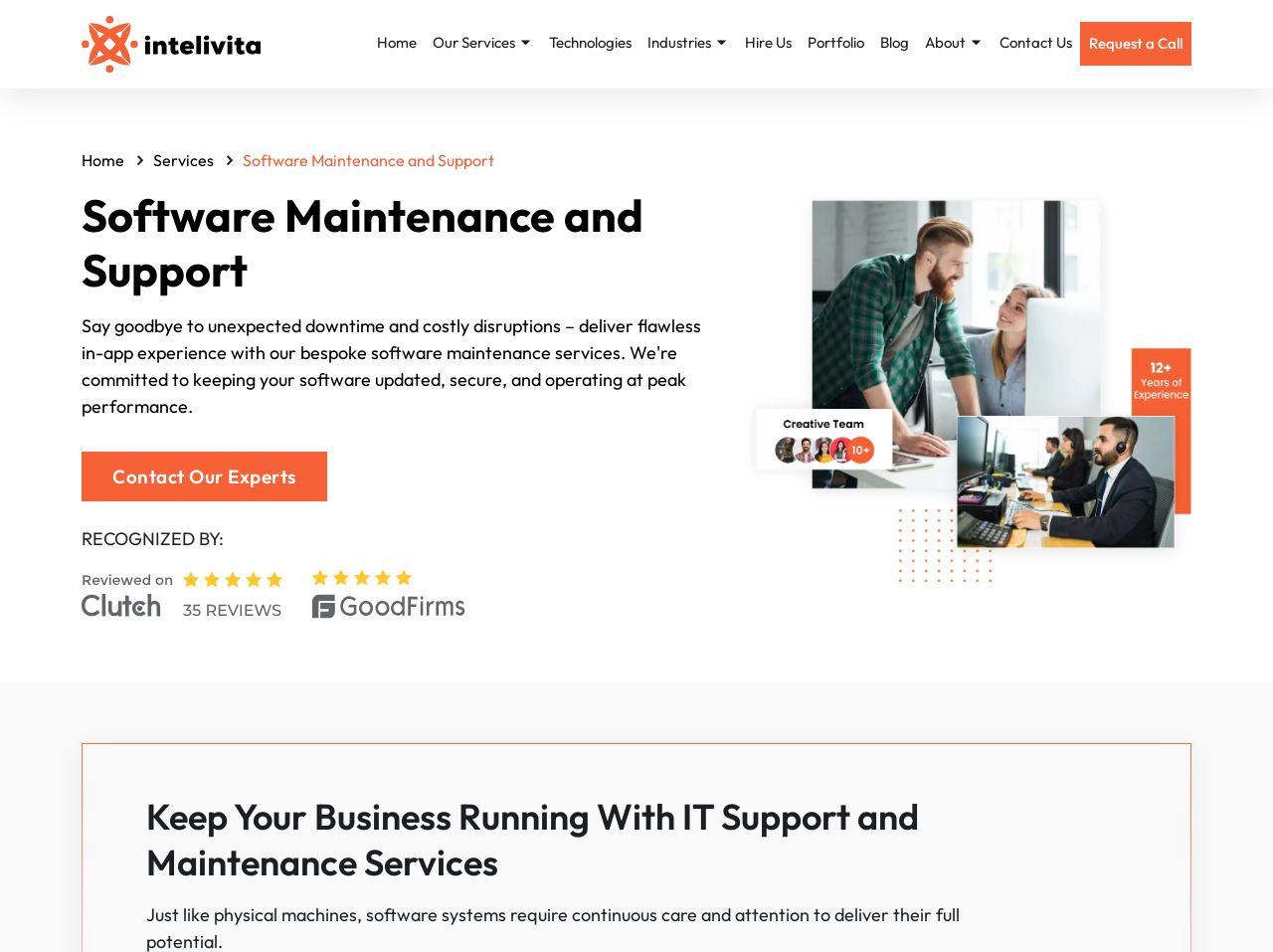Please locate the bounding box coordinates of the element that should be clicked to achieve the given instruction: "Click the 'Home' link".

[0.29, 0.023, 0.334, 0.07]